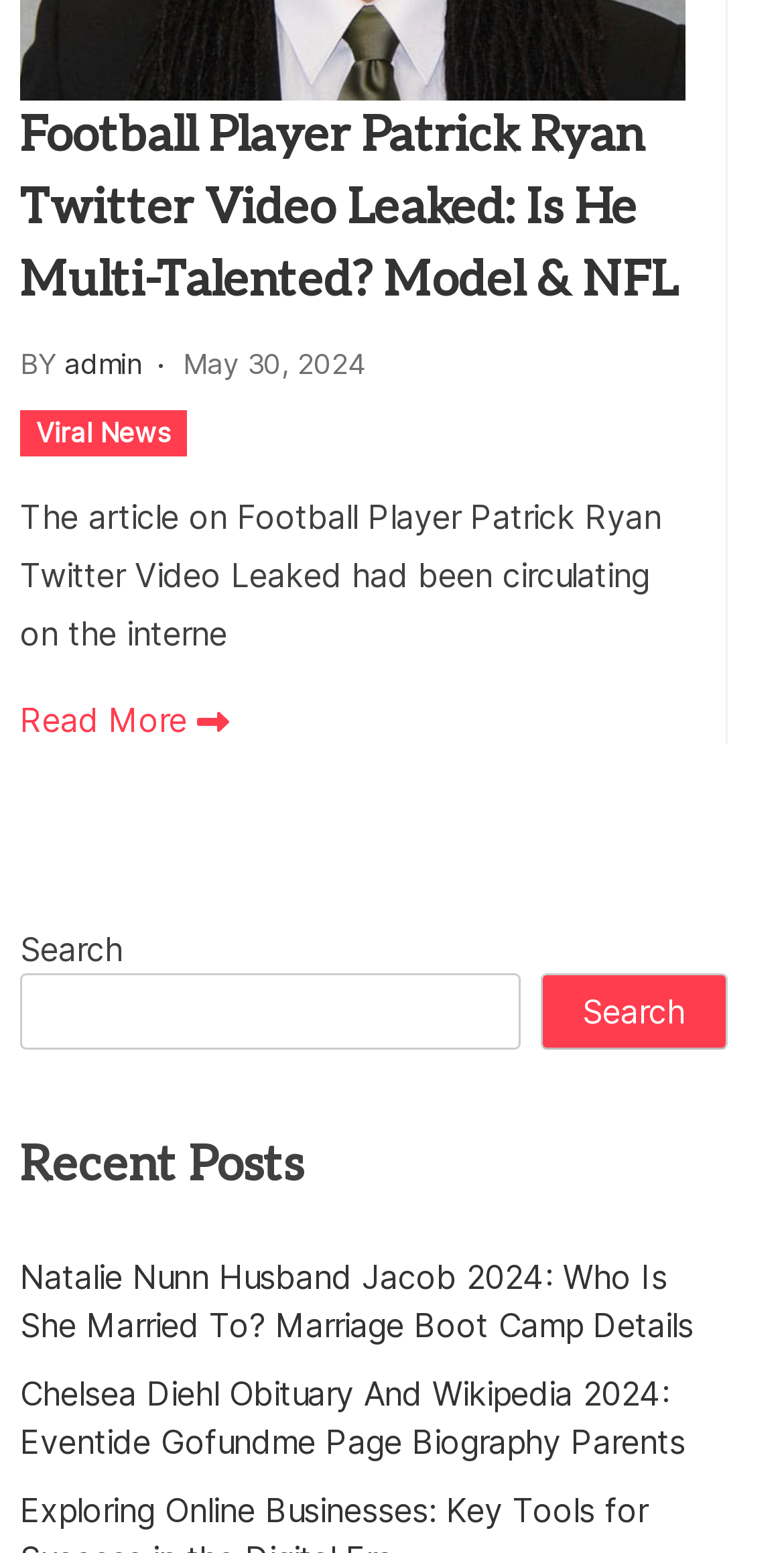How many recent posts are shown?
Respond to the question with a single word or phrase according to the image.

2